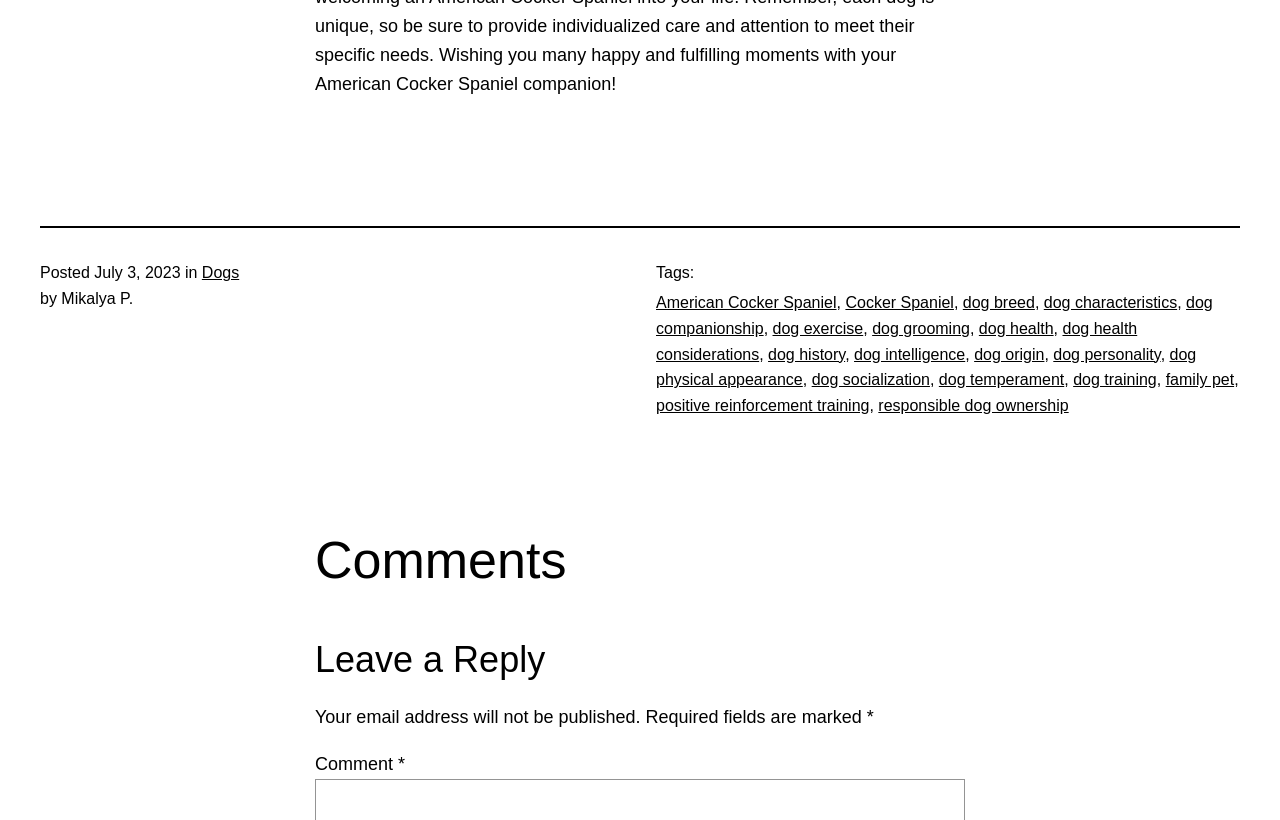Locate the bounding box coordinates of the area where you should click to accomplish the instruction: "Click on the 'Leave a Reply' button".

[0.246, 0.774, 0.754, 0.835]